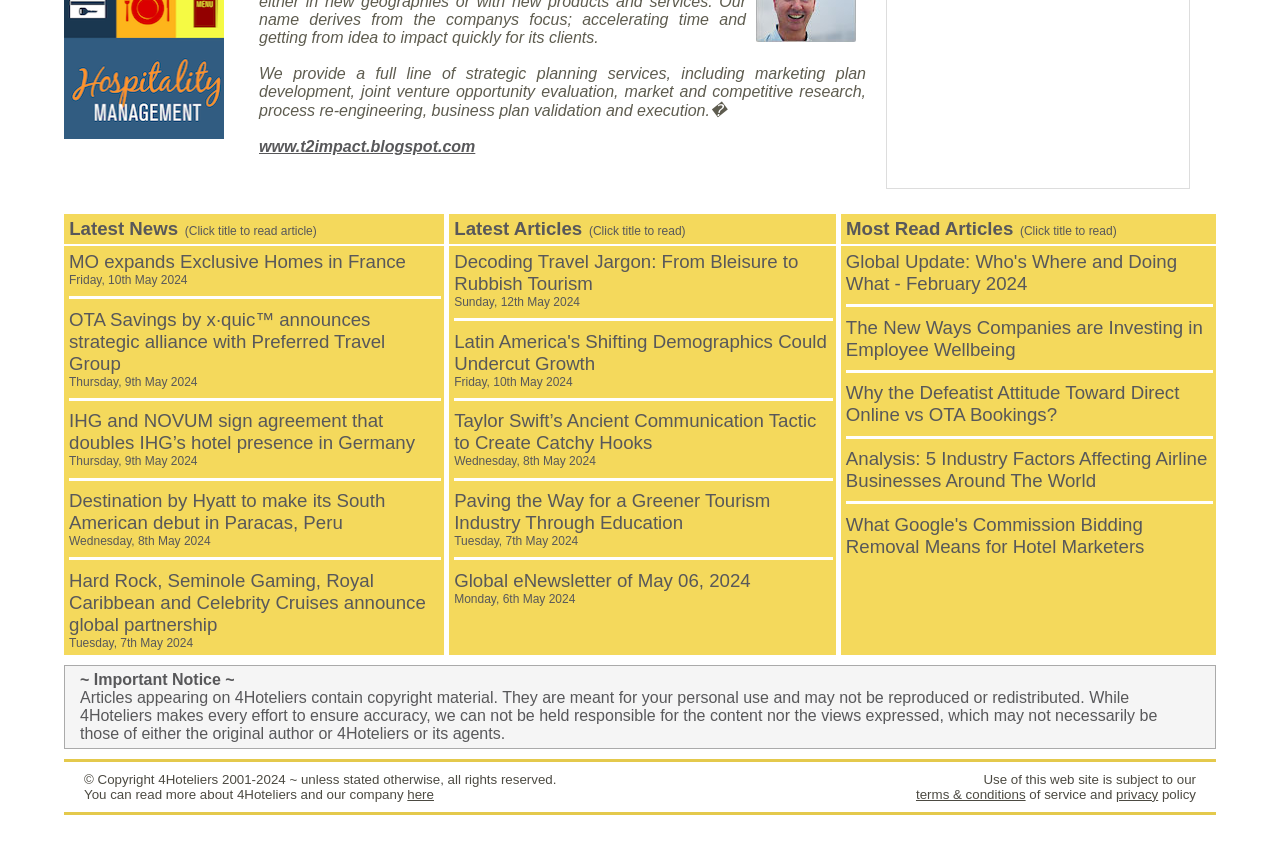Identify the bounding box coordinates for the UI element that matches this description: "privacy".

[0.872, 0.931, 0.905, 0.949]